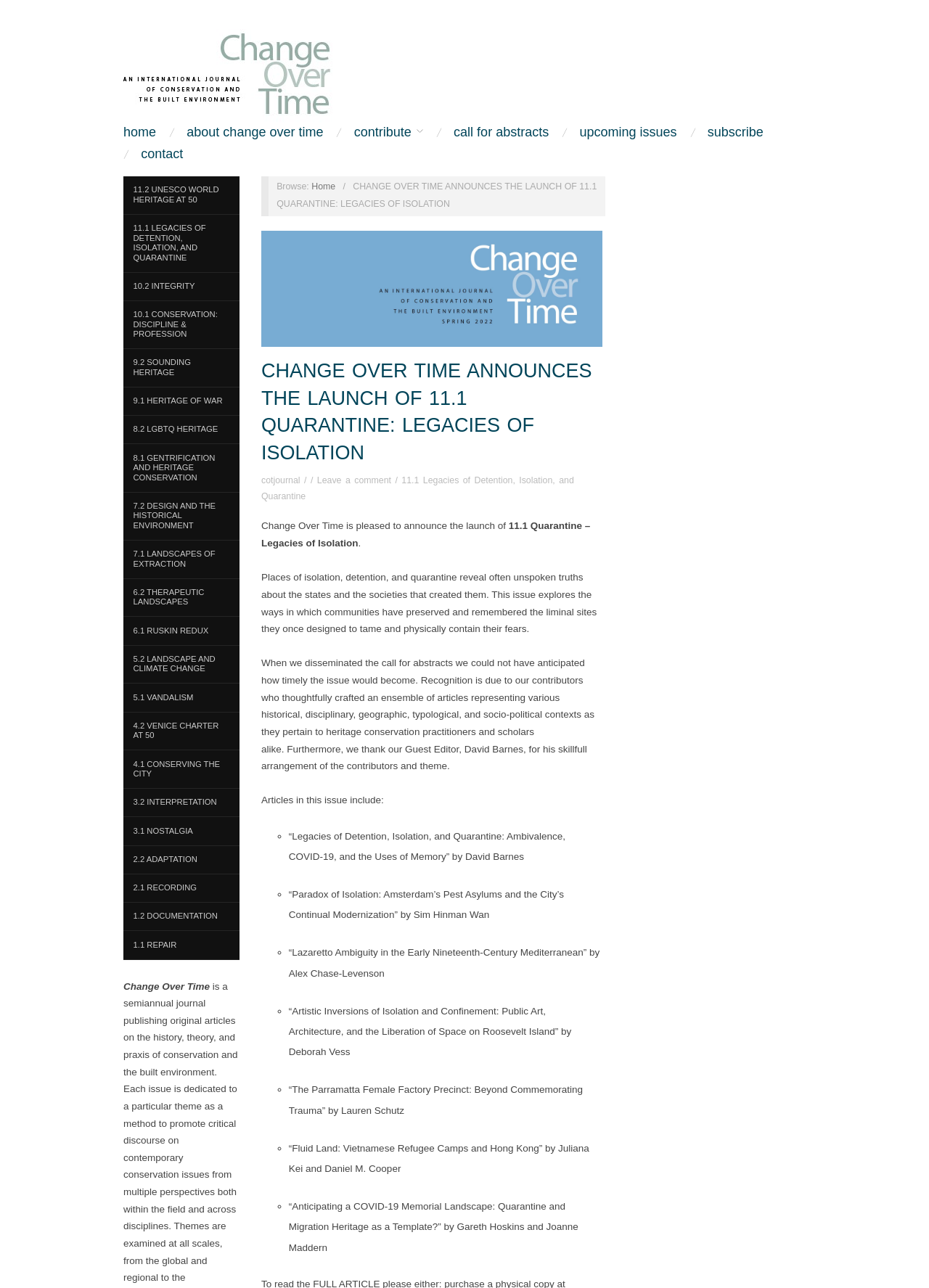Examine the image carefully and respond to the question with a detailed answer: 
How many articles are in the latest issue?

I found the answer by looking at the list of articles in the latest issue, which starts with '“Legacies of Detention, Isolation, and Quarantine: Ambivalence, COVID-19, and the Uses of Memory” by David Barnes' and ends with '“Anticipating a COVID-19 Memorial Landscape: Quarantine and Migration Heritage as a Template?” by Gareth Hoskins and Joanne Maddern', and counting the number of list items, which is 8.